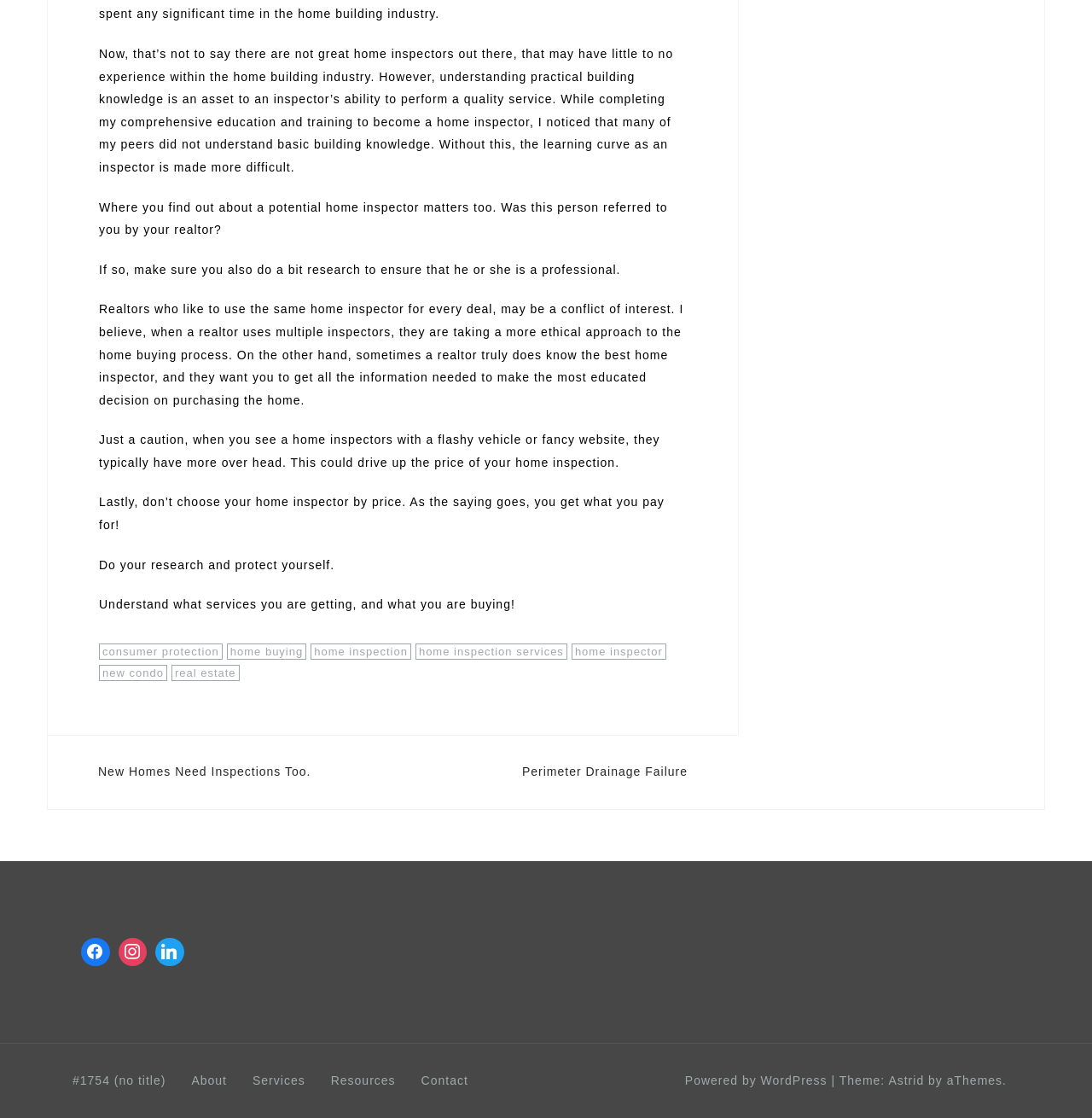Indicate the bounding box coordinates of the element that must be clicked to execute the instruction: "Search for collections". The coordinates should be given as four float numbers between 0 and 1, i.e., [left, top, right, bottom].

None